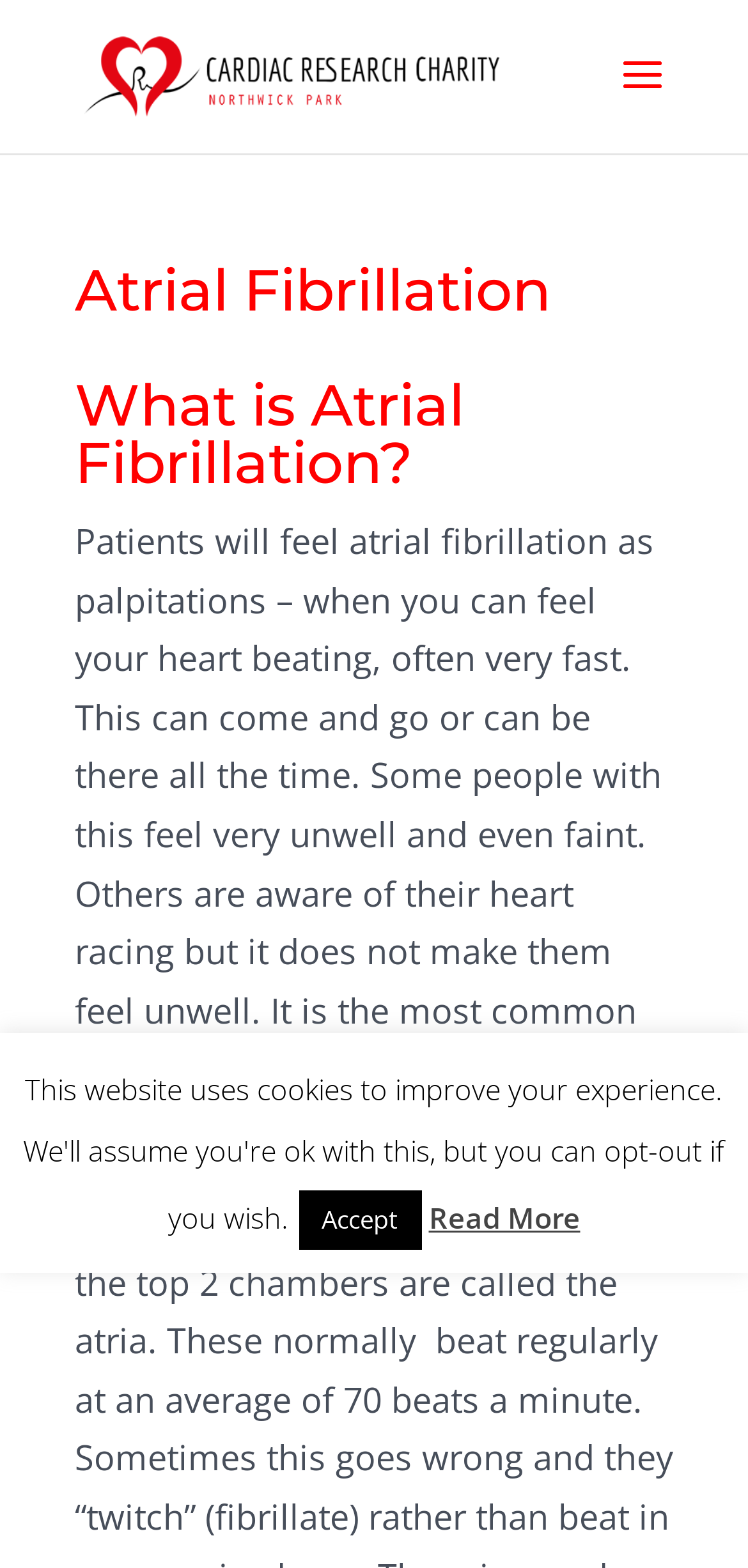Please provide a comprehensive answer to the question below using the information from the image: How does atrial fibrillation affect people?

According to the webpage, some people with atrial fibrillation can feel very unwell and even faint, while others may be aware of their heart racing but do not feel unwell. This information is found in the StaticText element that describes the symptoms of atrial fibrillation.